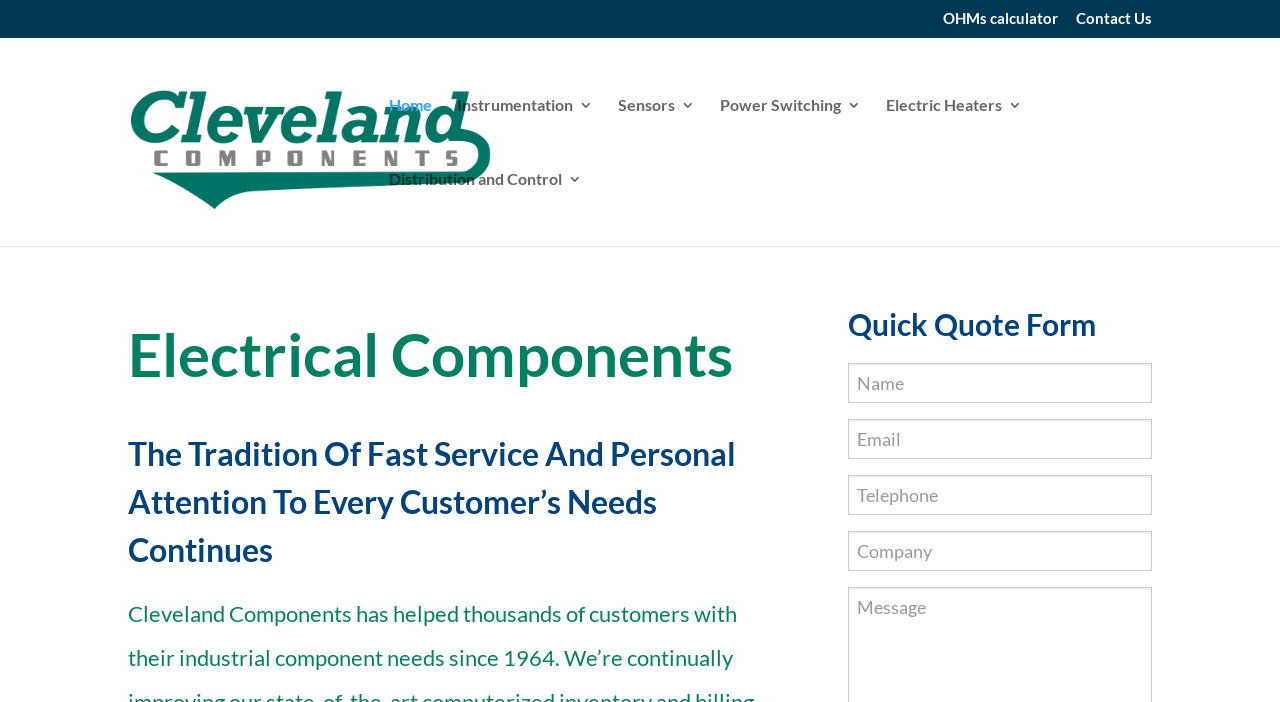Determine the bounding box coordinates of the element that should be clicked to execute the following command: "Search for something".

[0.157, 0.053, 0.877, 0.056]